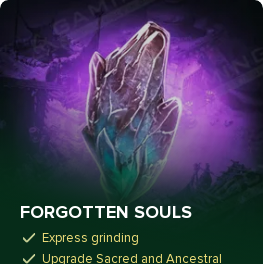Give an in-depth description of what is happening in the image.

The image prominently features the "Forgotten Souls," depicted as a mystical crystal shard emanating a vibrant purple glow against a dark background, suggesting its significance in a fantasy context. Below the image, the title "FORGOTTEN SOULS" is boldly displayed, indicating it’s likely a valuable resource within a gaming environment. Accompanying the title are two checkmarked benefits: "Express grinding" and "Upgrade Sacred and Ancestral," which highlight its utility for players looking to enhance their gaming experience. This presentation captures both the allure of the item and its practical advantages, appealing to gamers seeking efficiency and improvement in their gameplay.